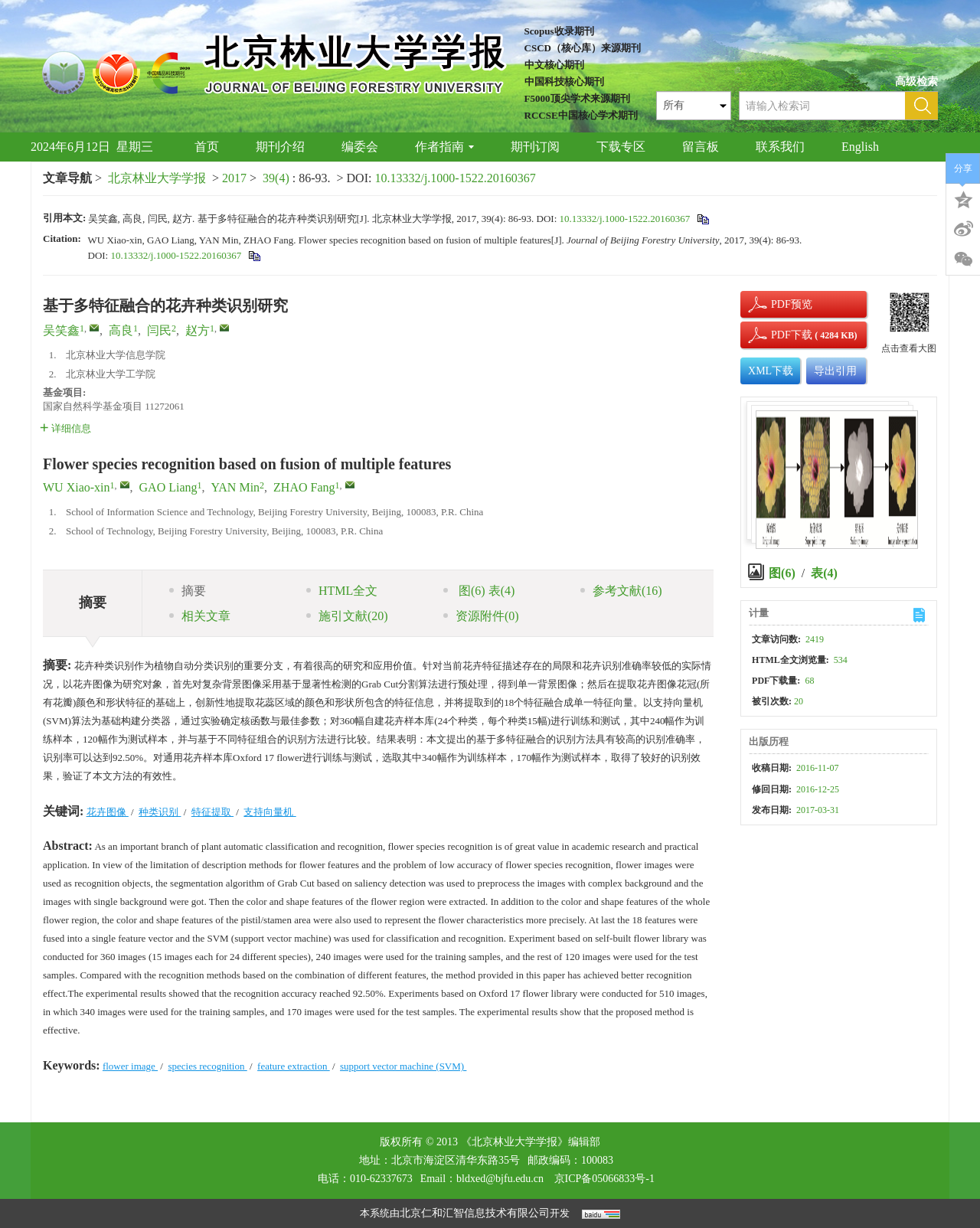Give a detailed account of the webpage's layout and content.

This webpage appears to be a research paper or article about flower species recognition based on fusion of multiple features. The title of the paper is "基于多特征融合的花卉种类识别研究" (Flower Species Recognition Based on Fusion of Multiple Features).

At the top of the page, there is a link to "高级检索" (Advanced Search) and a combobox with a textbox to input search terms. Below this, there is a list of links to various sections of the website, including "首页" (Home), "期刊介绍" (Journal Introduction), "编委会" (Editorial Board), and others.

On the left side of the page, there is a section with several static text elements, including "Scopus收录期刊" (Scopus Indexed Journal), "CSCD（核心库）来源期刊" (CSCD Core Library Journal), and others. These texts are likely related to the journal's indexing and publication information.

The main content of the page is divided into several sections. The first section appears to be the abstract or summary of the paper, with a heading "基于多特征融合的花卉种类识别研究" (Flower Species Recognition Based on Fusion of Multiple Features). Below this, there is a list of authors, including "吴笑鑫" (Wu Xiaoxin), "高良" (Gao Liang), "闫民" (Yan Min), and "赵方" (Zhao Fang), with their respective affiliations and email addresses.

The next section appears to be the main body of the paper, with a heading "Flower species recognition based on fusion of multiple features". This section includes several paragraphs of text, as well as a table with references.

Throughout the page, there are several links to external resources, including DOIs (Digital Object Identifiers) and email addresses. There are also several images, including a small icon labeled "shu" that appears to be a copy-to-clipboard button.